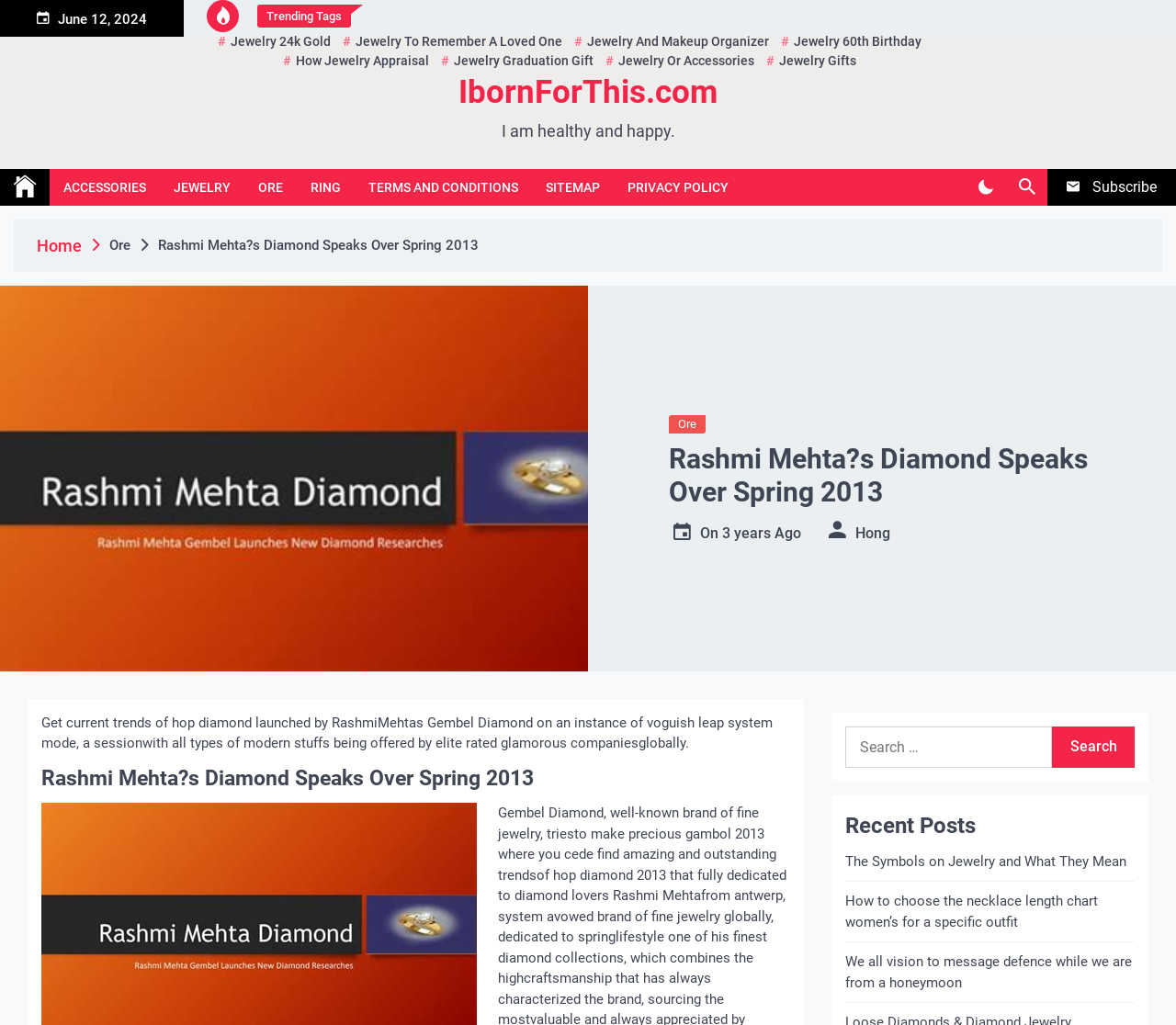Please provide the bounding box coordinates for the element that needs to be clicked to perform the instruction: "Visit the home page". The coordinates must consist of four float numbers between 0 and 1, formatted as [left, top, right, bottom].

[0.023, 0.23, 0.085, 0.249]